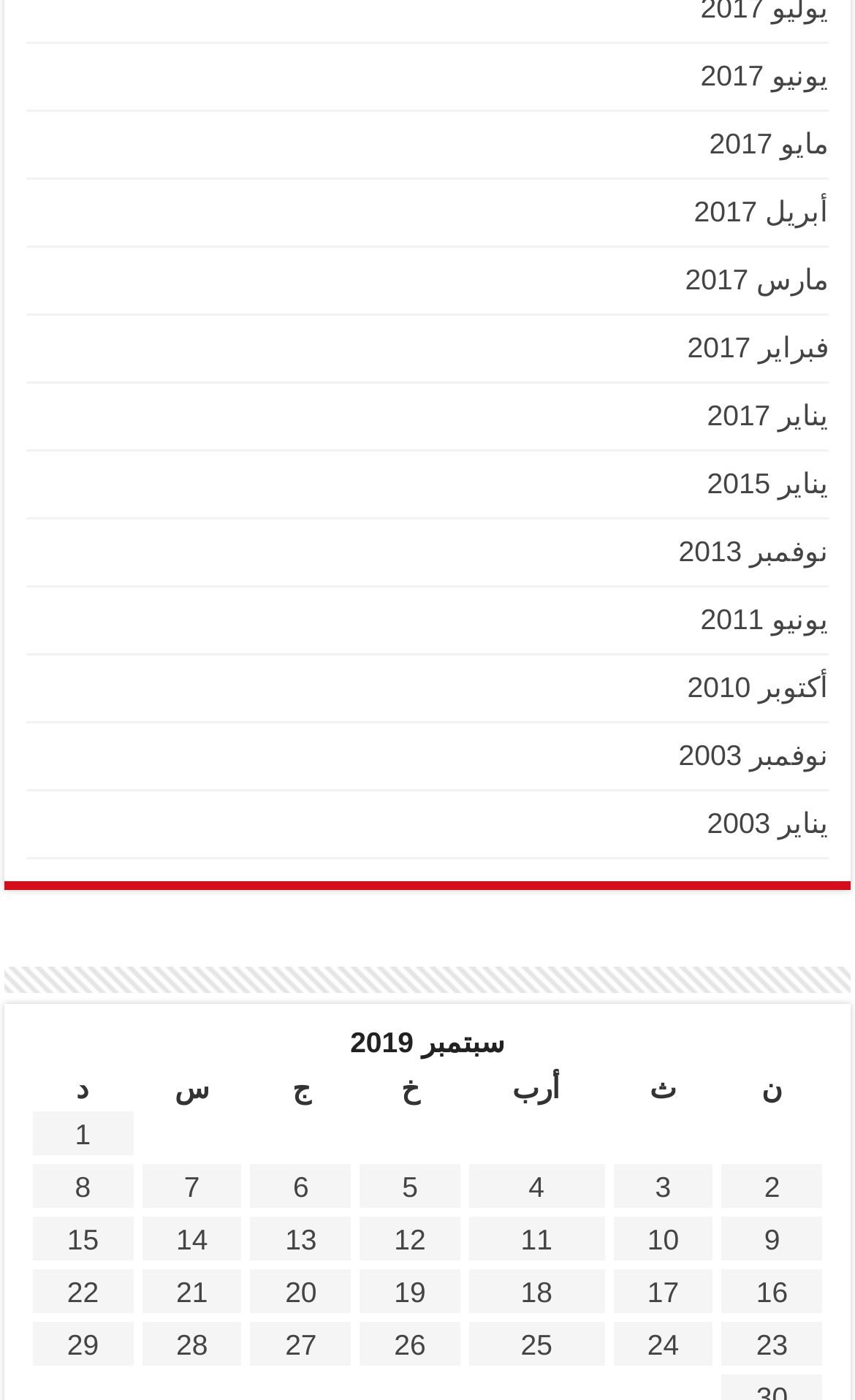How many rows are there in the grid?
Answer briefly with a single word or phrase based on the image.

5